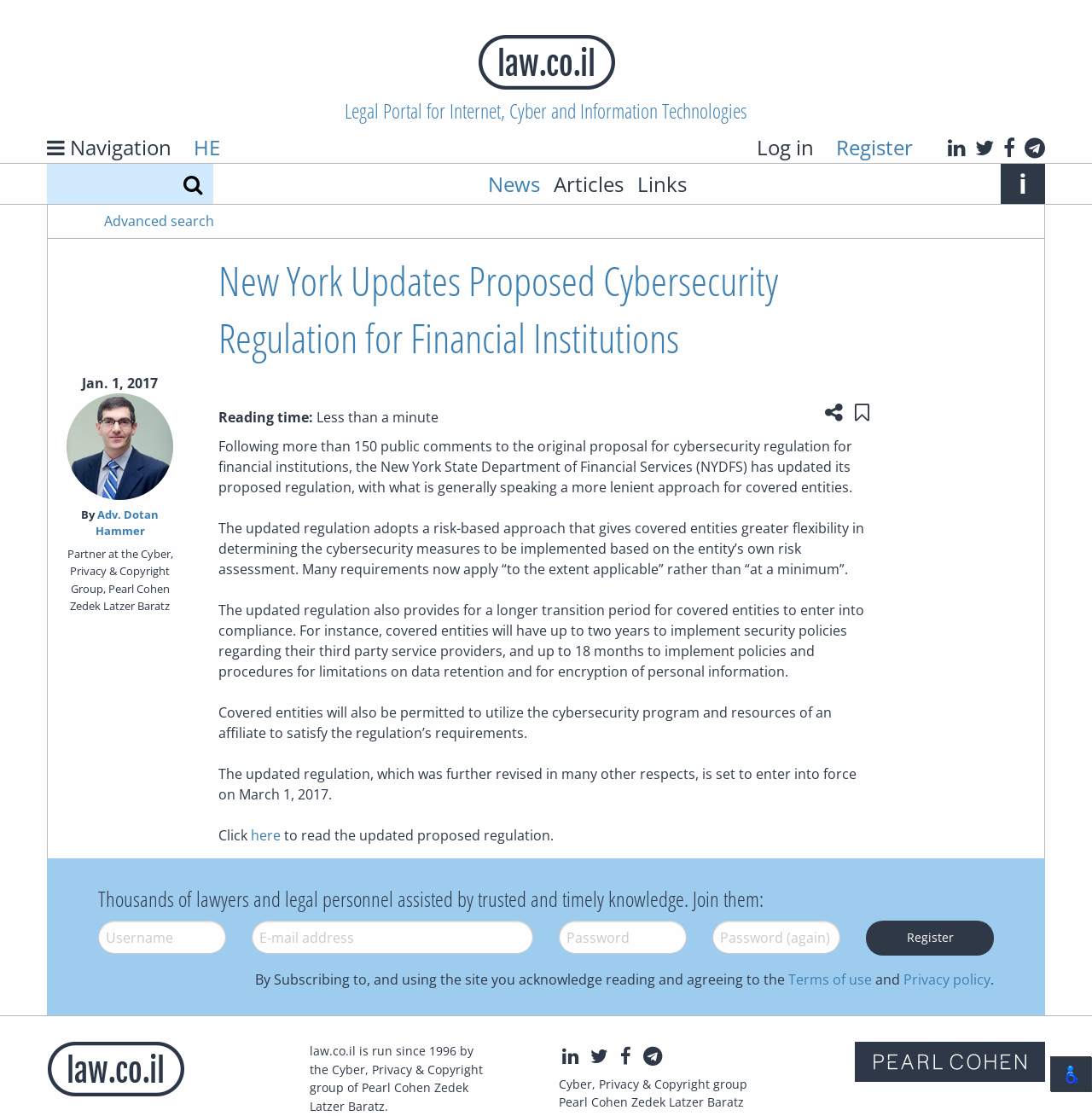Present a detailed account of what is displayed on the webpage.

The webpage is about a news article titled "New York Updates Proposed Cybersecurity Regulation for Financial Institutions" from the law.co.il website. At the top of the page, there is a header section with the website's logo and a navigation menu. Below the header, there is a search bar and a series of links to different sections of the website, including "News", "Articles", and "Links".

The main content of the page is the news article, which is divided into several sections. The article's title is prominently displayed at the top, followed by a brief summary of the article's content. The article itself is a lengthy piece of text that discusses the updates to the proposed cybersecurity regulation for financial institutions in New York.

The article is accompanied by several links and buttons, including a "Share this page" button and a "Save to 'My Content'" link. There is also a section with information about the author of the article, including their name and title.

At the bottom of the page, there is a section with a heading that reads "Thousands of lawyers and legal personnel assisted by trusted and timely knowledge. Join them:". This section appears to be a call to action, encouraging users to register for the website. Below this section, there is a registration form with fields for username, email, password, and password confirmation.

The page also includes several links to the website's terms of use and privacy policy, as well as a section with information about the website's history and ownership. There are also several social media links and a link to the website's LinkedIn page.